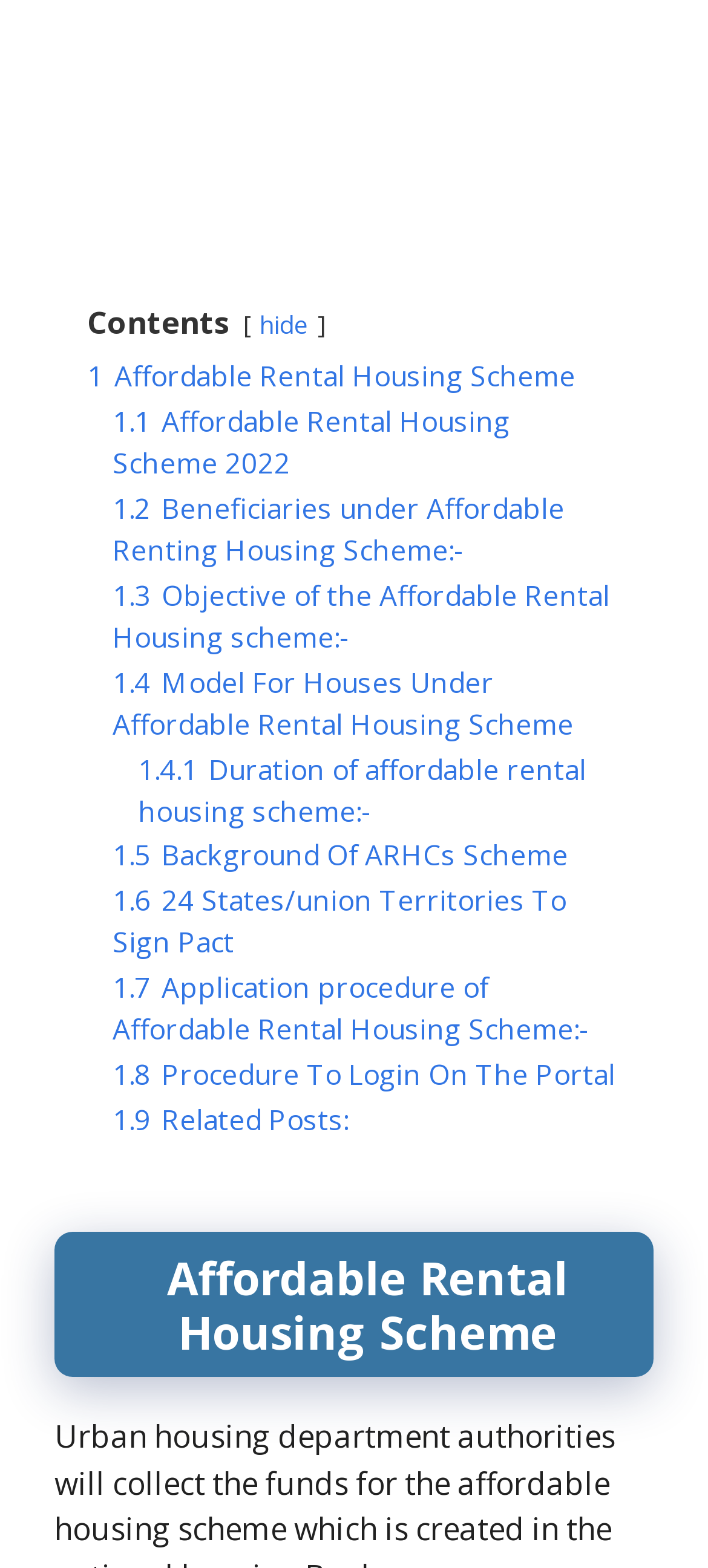Can you find the bounding box coordinates for the element to click on to achieve the instruction: "Explore '1.4 Model For Houses Under Affordable Rental Housing Scheme'"?

[0.159, 0.423, 0.81, 0.473]